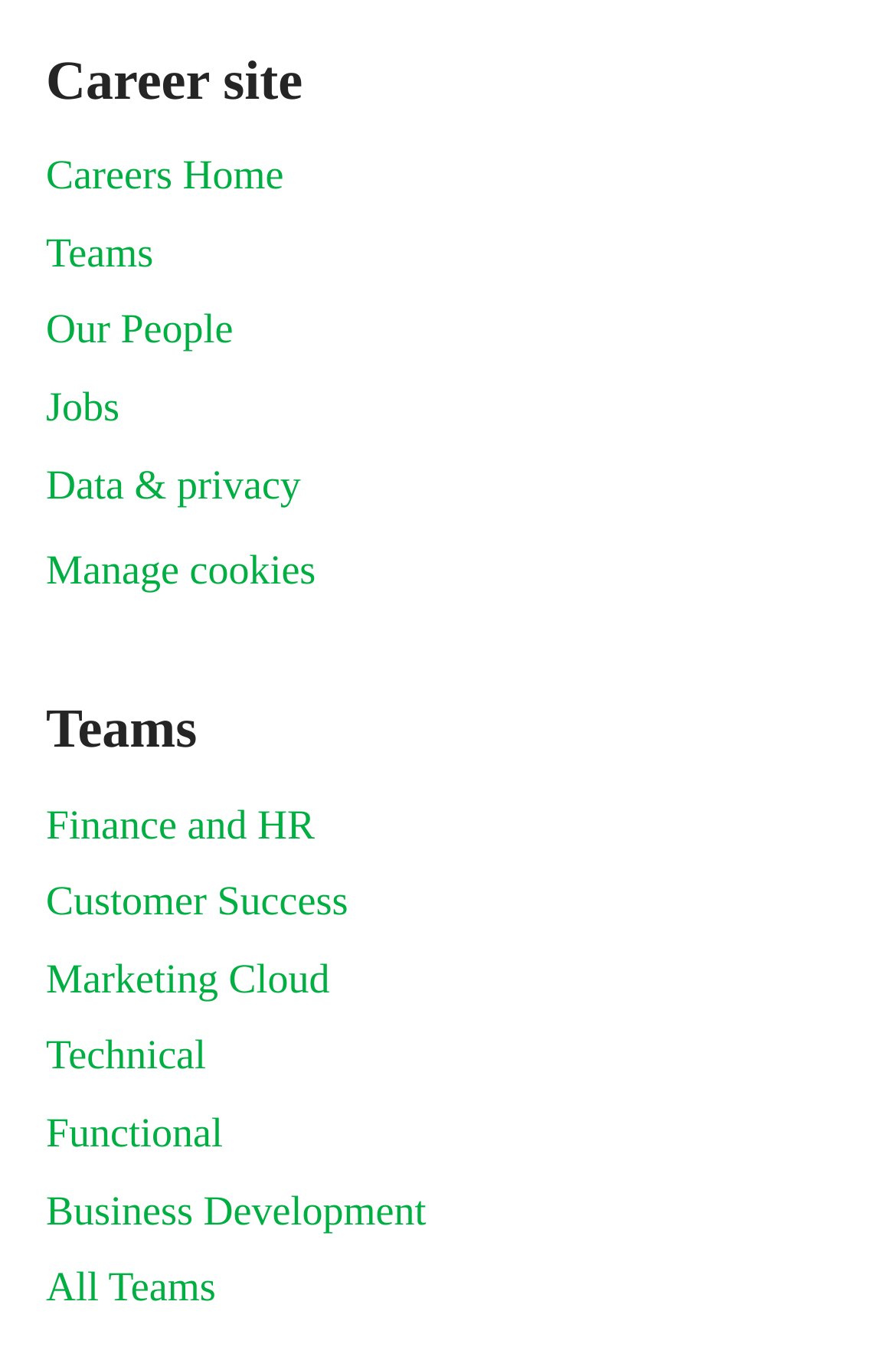Using the description: "Finance and HR", determine the UI element's bounding box coordinates. Ensure the coordinates are in the format of four float numbers between 0 and 1, i.e., [left, top, right, bottom].

[0.051, 0.578, 0.351, 0.625]